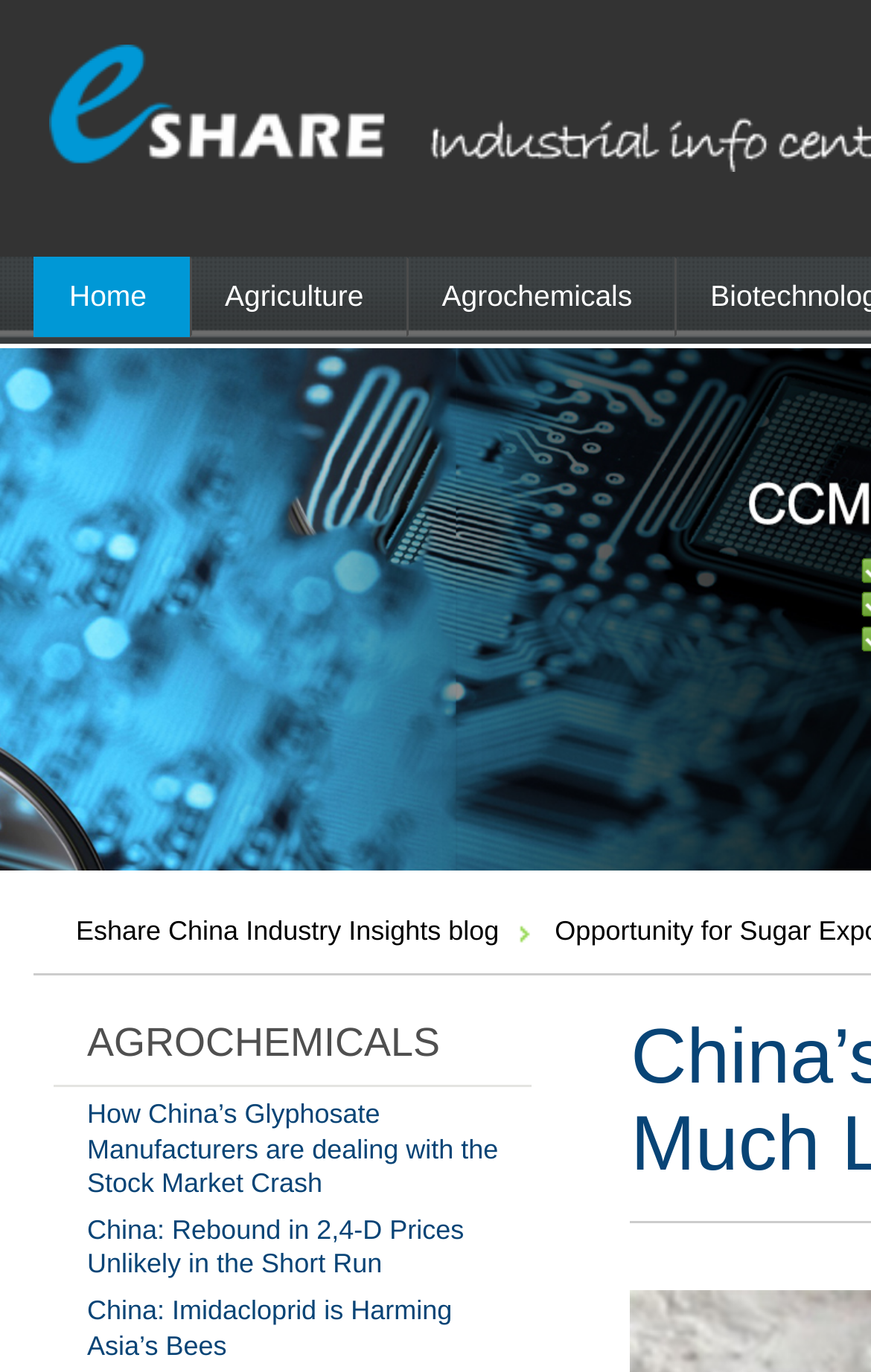Find the main header of the webpage and produce its text content.

China’s TiO2 Prices Cannot Defy Gravity Much Longer